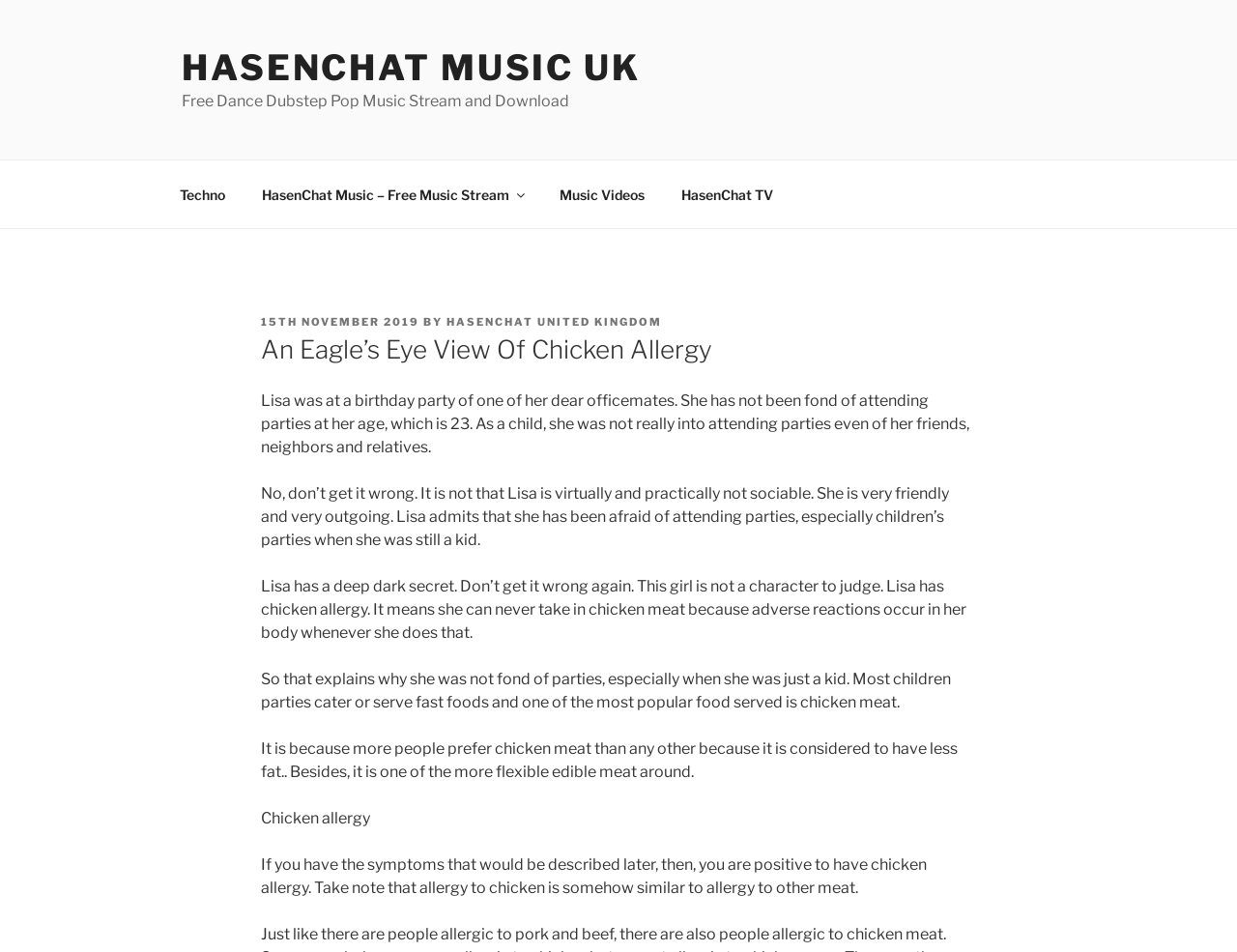Given the element description: "HasenChat TV", predict the bounding box coordinates of this UI element. The coordinates must be four float numbers between 0 and 1, given as [left, top, right, bottom].

[0.537, 0.179, 0.638, 0.229]